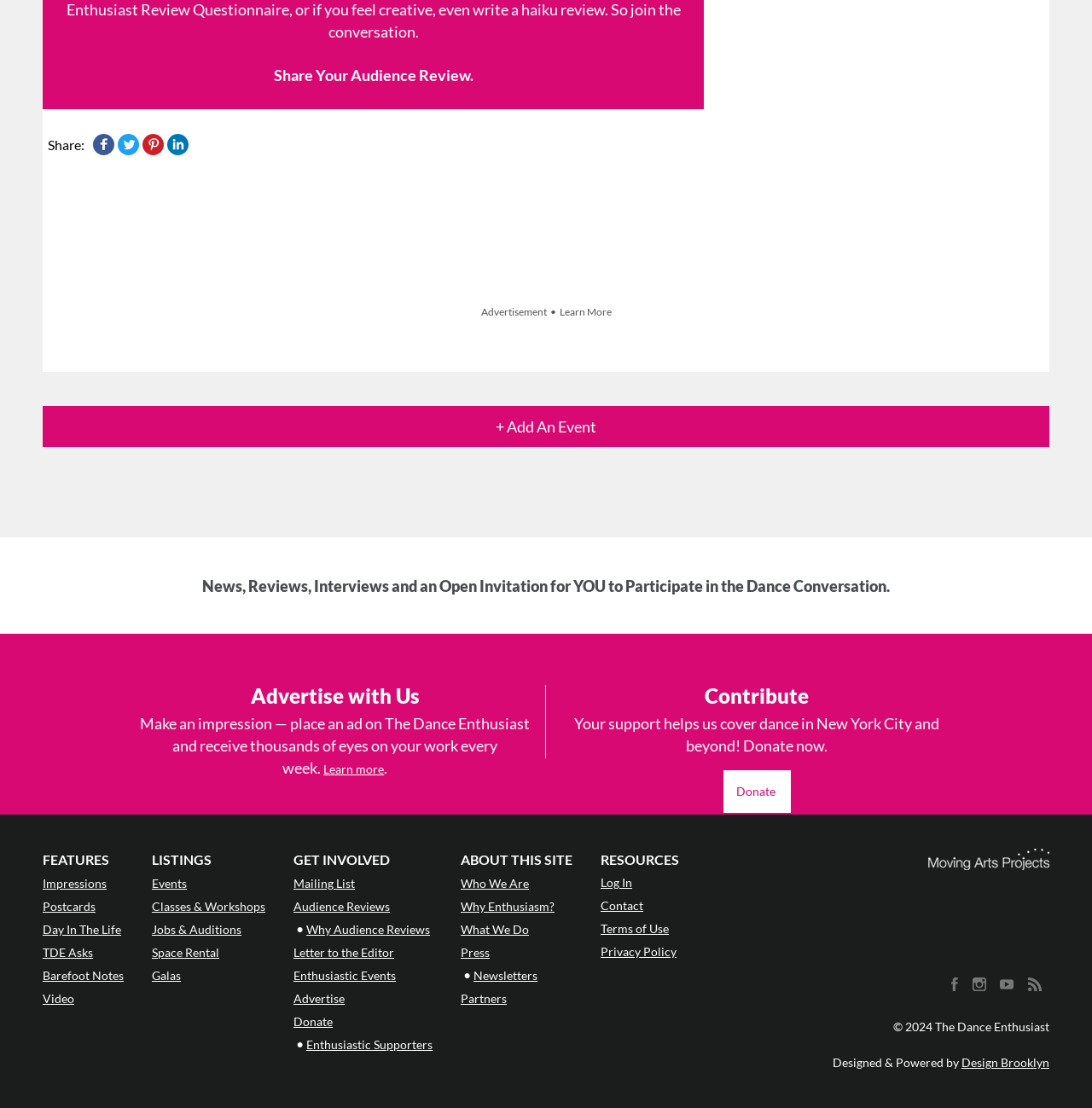With reference to the image, please provide a detailed answer to the following question: What is the 'Day In The Life' section about?

The 'Day In The Life' section is likely about sharing dance-related stories or experiences, as it is categorized under 'FEATURES' and has a similar format to other links in that section, such as 'Impressions' and 'Postcards'.